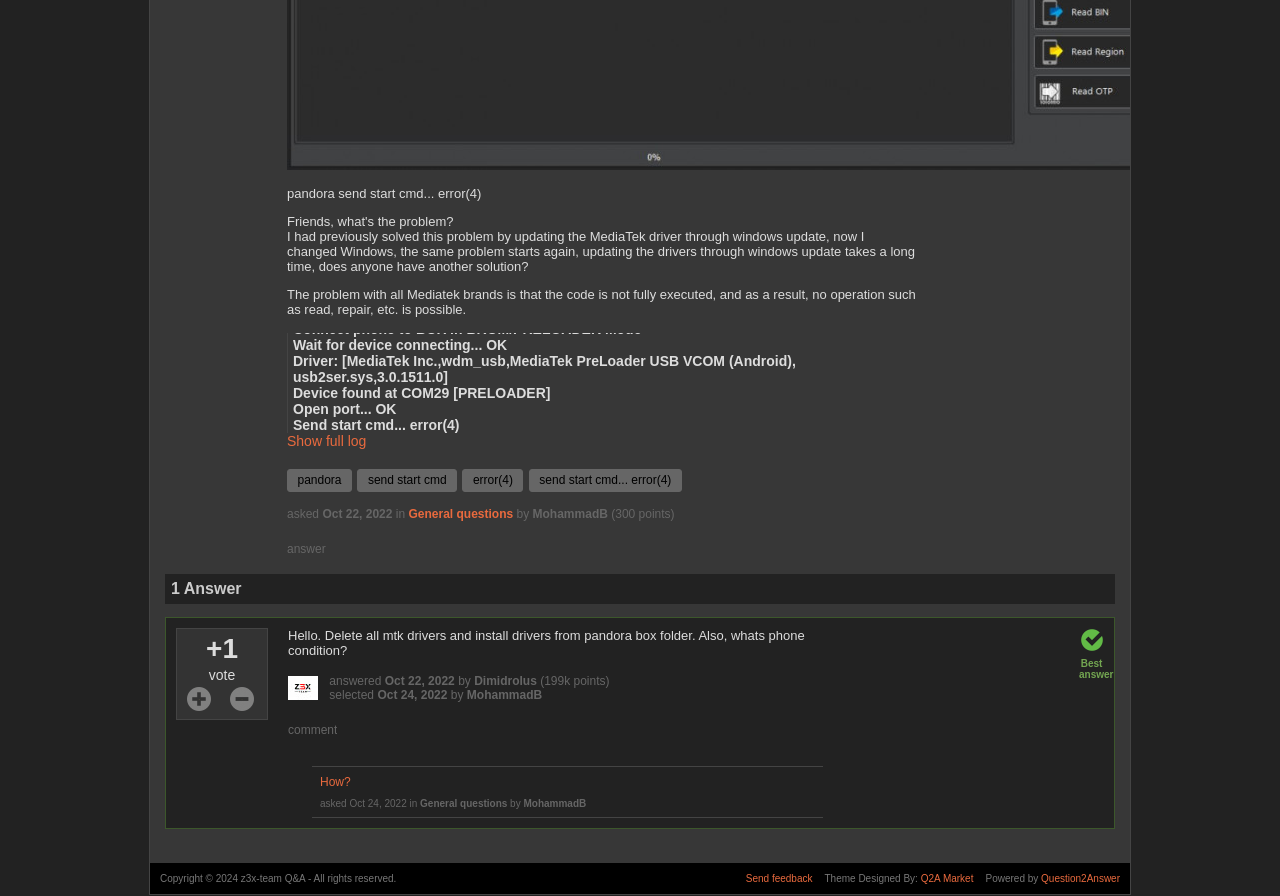Given the element description Question2Answer, specify the bounding box coordinates of the corresponding UI element in the format (top-left x, top-left y, bottom-right x, bottom-right y). All values must be between 0 and 1.

[0.813, 0.975, 0.875, 0.987]